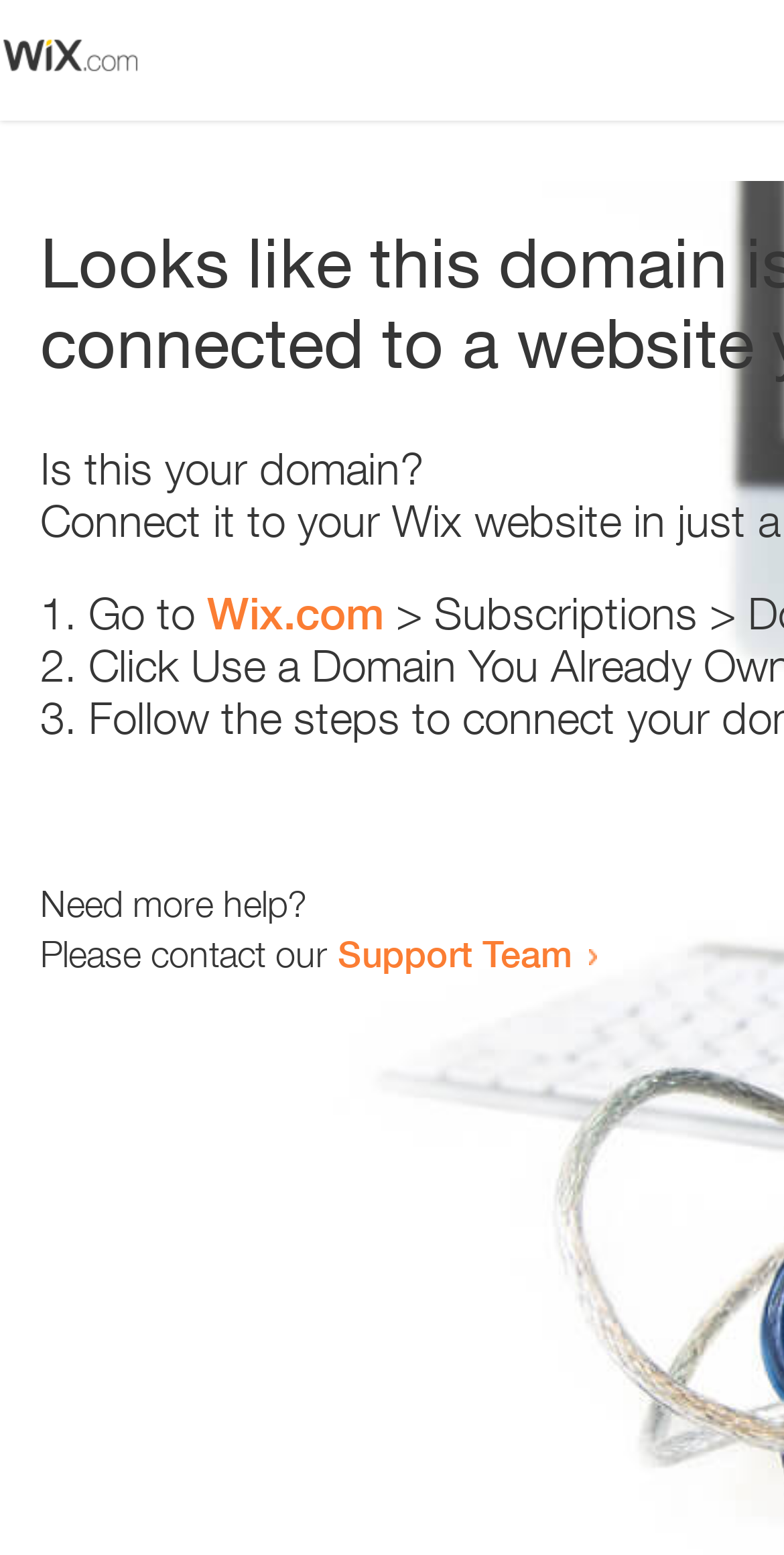Find the primary header on the webpage and provide its text.

Looks like this domain isn't
connected to a website yet